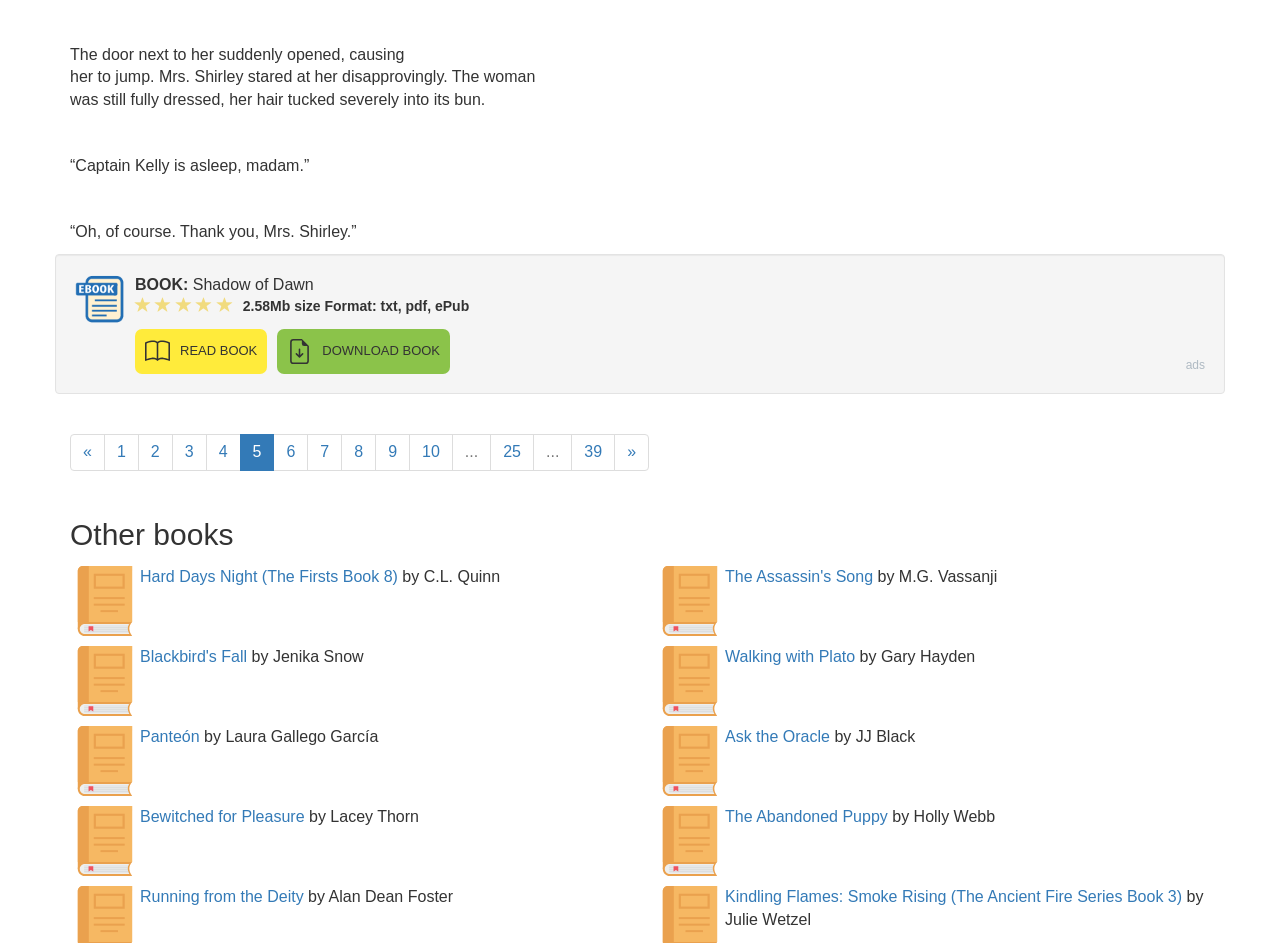Show the bounding box coordinates of the element that should be clicked to complete the task: "View other book 'The Assassin's Song'".

[0.566, 0.602, 0.682, 0.62]